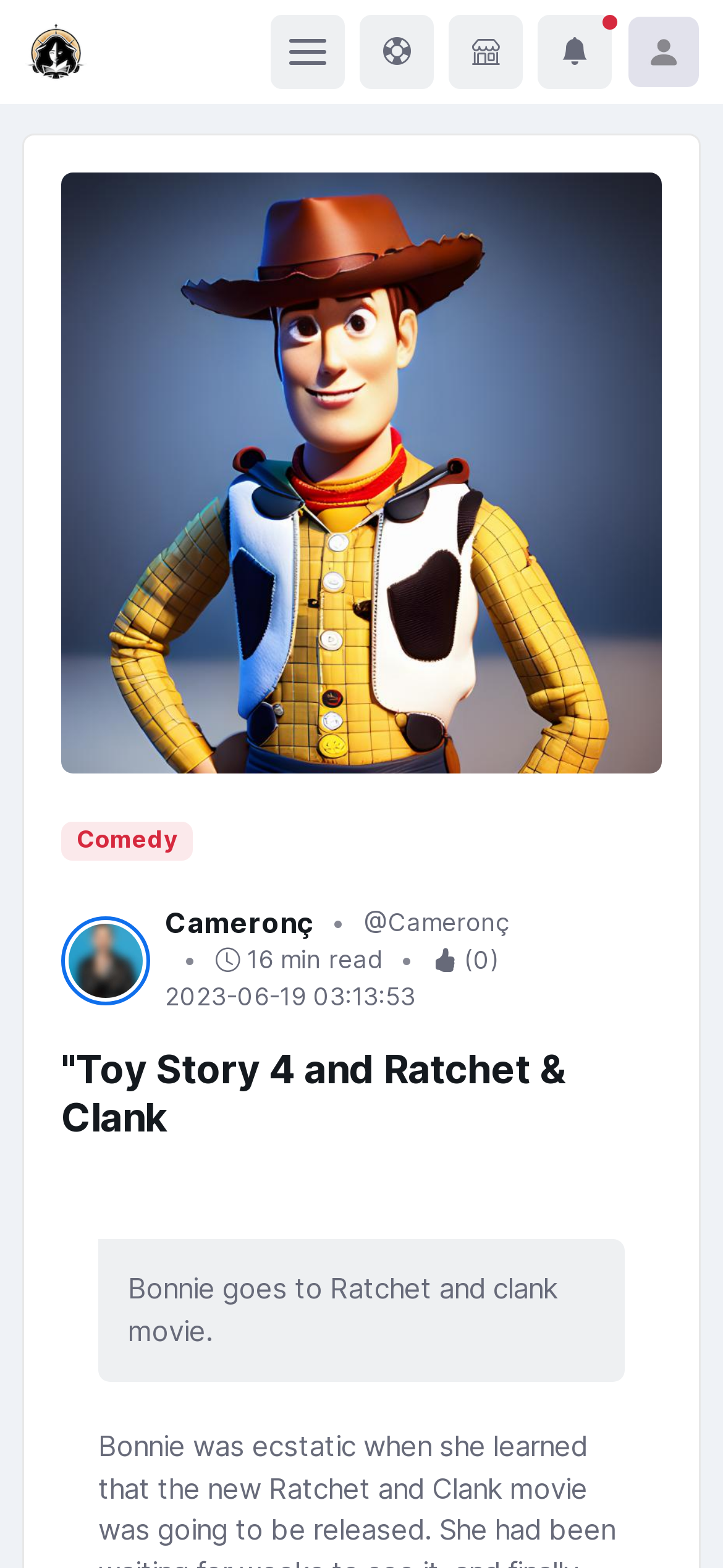What is the main heading of this webpage? Please extract and provide it.

"Toy Story 4 and Ratchet & Clank